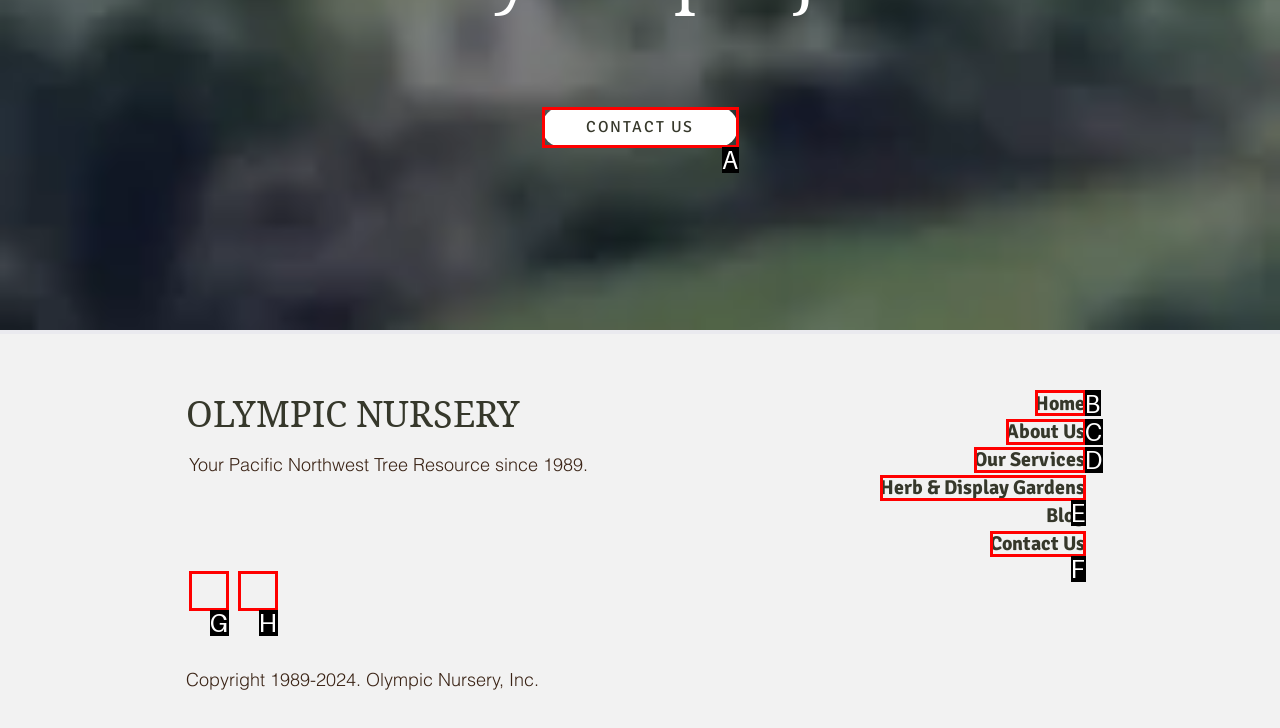Tell me which one HTML element I should click to complete the following task: go to Home
Answer with the option's letter from the given choices directly.

B